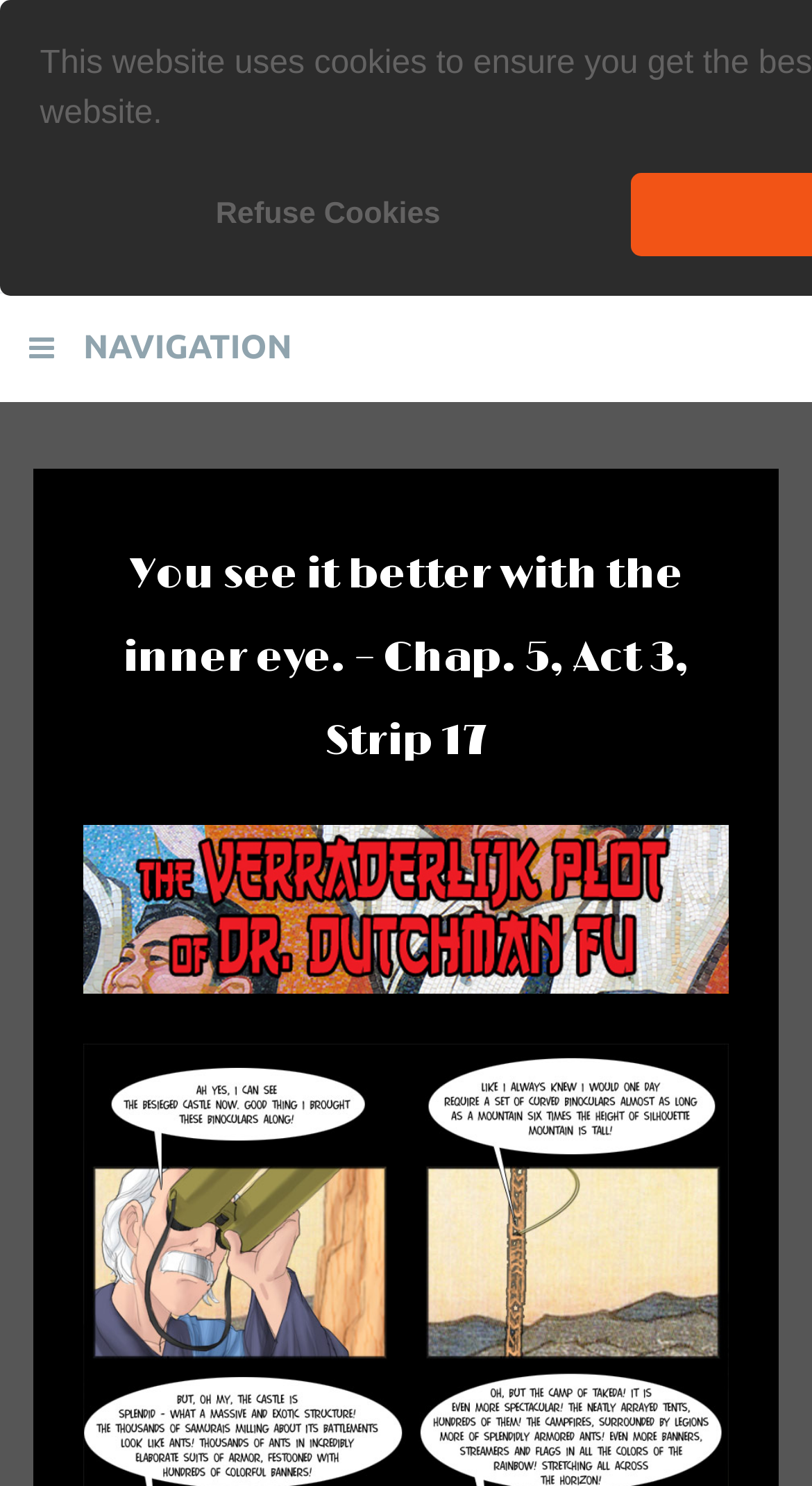Generate the title text from the webpage.

You see it better with the inner eye. – Chap. 5, Act 3, Strip 17